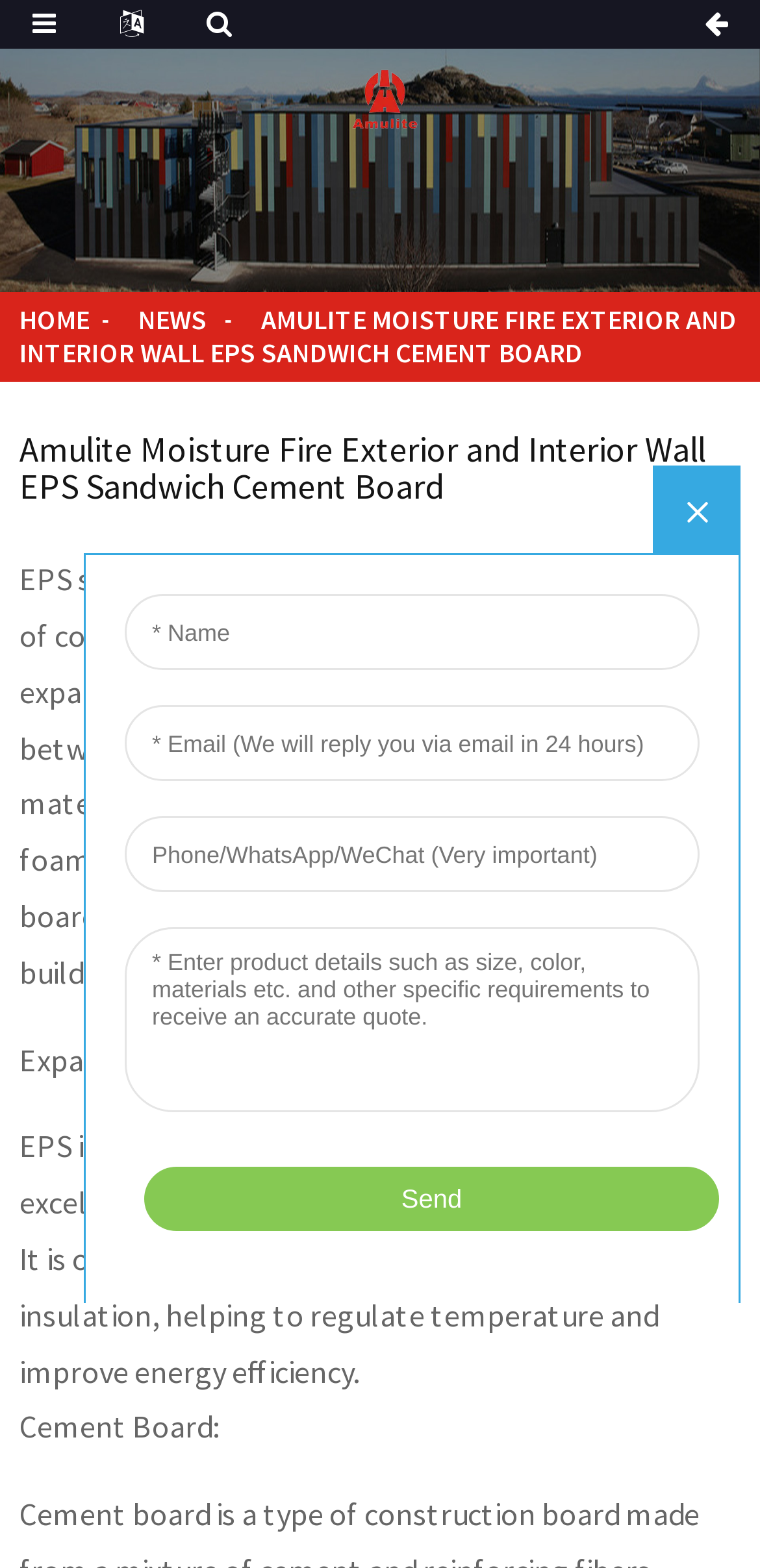What is the purpose of using EPS foam in construction?
Look at the image and respond to the question as thoroughly as possible.

According to the webpage, 'EPS is a lightweight, rigid foam plastic that has excellent insulating properties. It is often used in construction to provide thermal insulation, helping to regulate temperature and improve energy efficiency.' This suggests that the purpose of using EPS foam in construction is for thermal insulation.